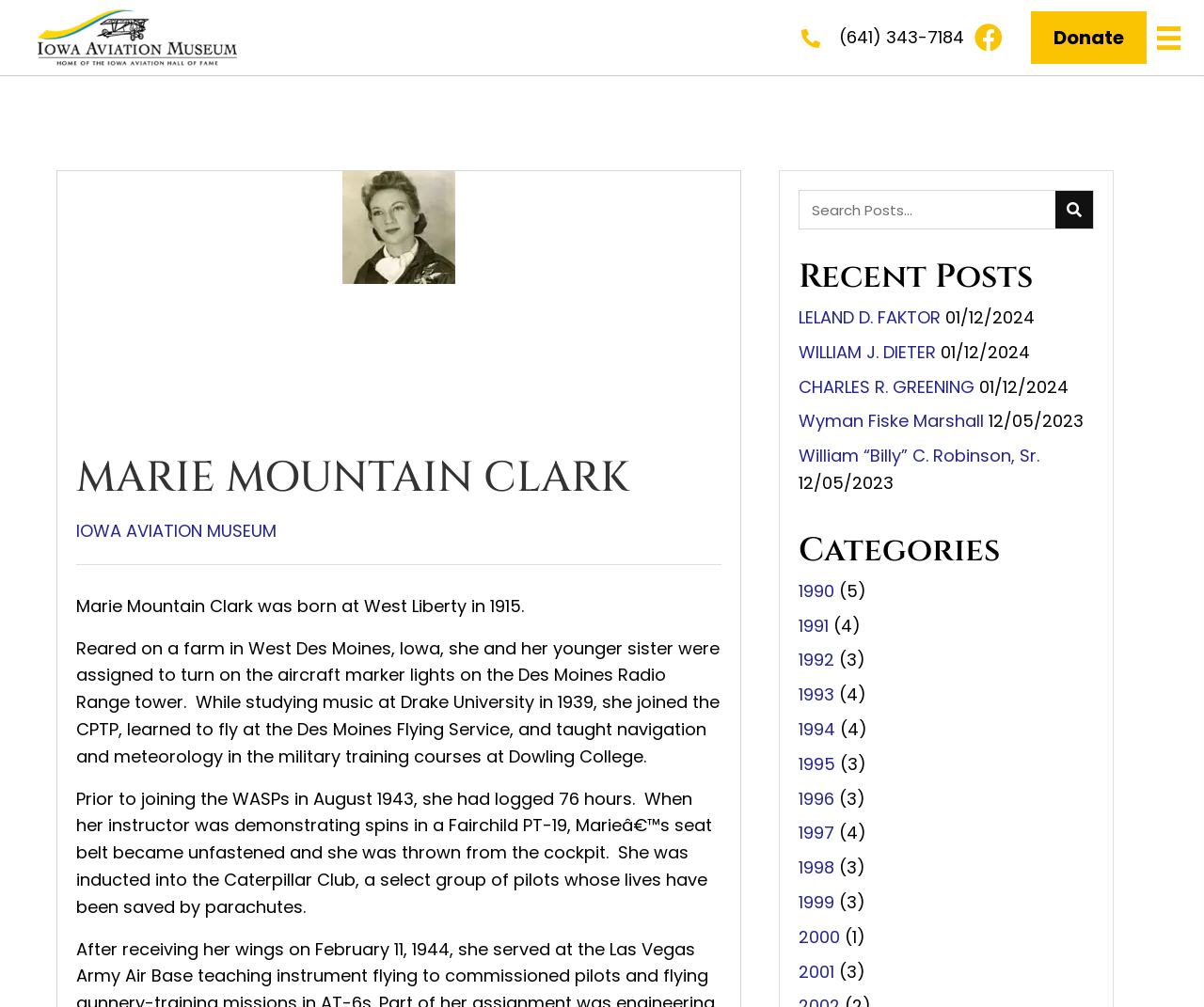What is the purpose of the search form on this webpage?
Provide an in-depth and detailed answer to the question.

The search form has a placeholder text 'Search Posts...' and a search button, indicating that it is used to search for posts on the webpage.